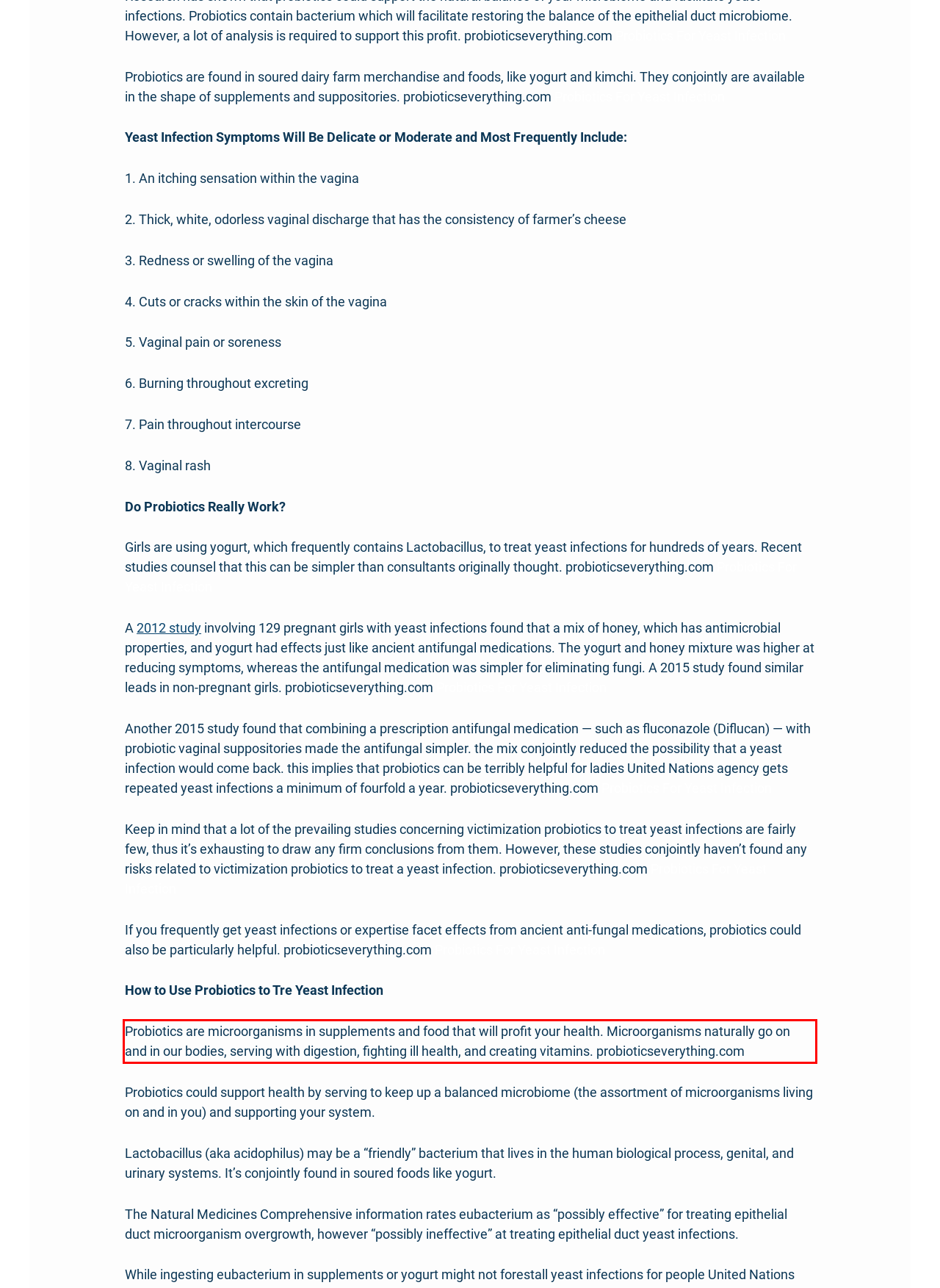You are provided with a screenshot of a webpage containing a red bounding box. Please extract the text enclosed by this red bounding box.

Probiotics are microorganisms in supplements and food that will profit your health. Microorganisms naturally go on and in our bodies, serving with digestion, fighting ill health, and creating vitamins. probioticseverything.com